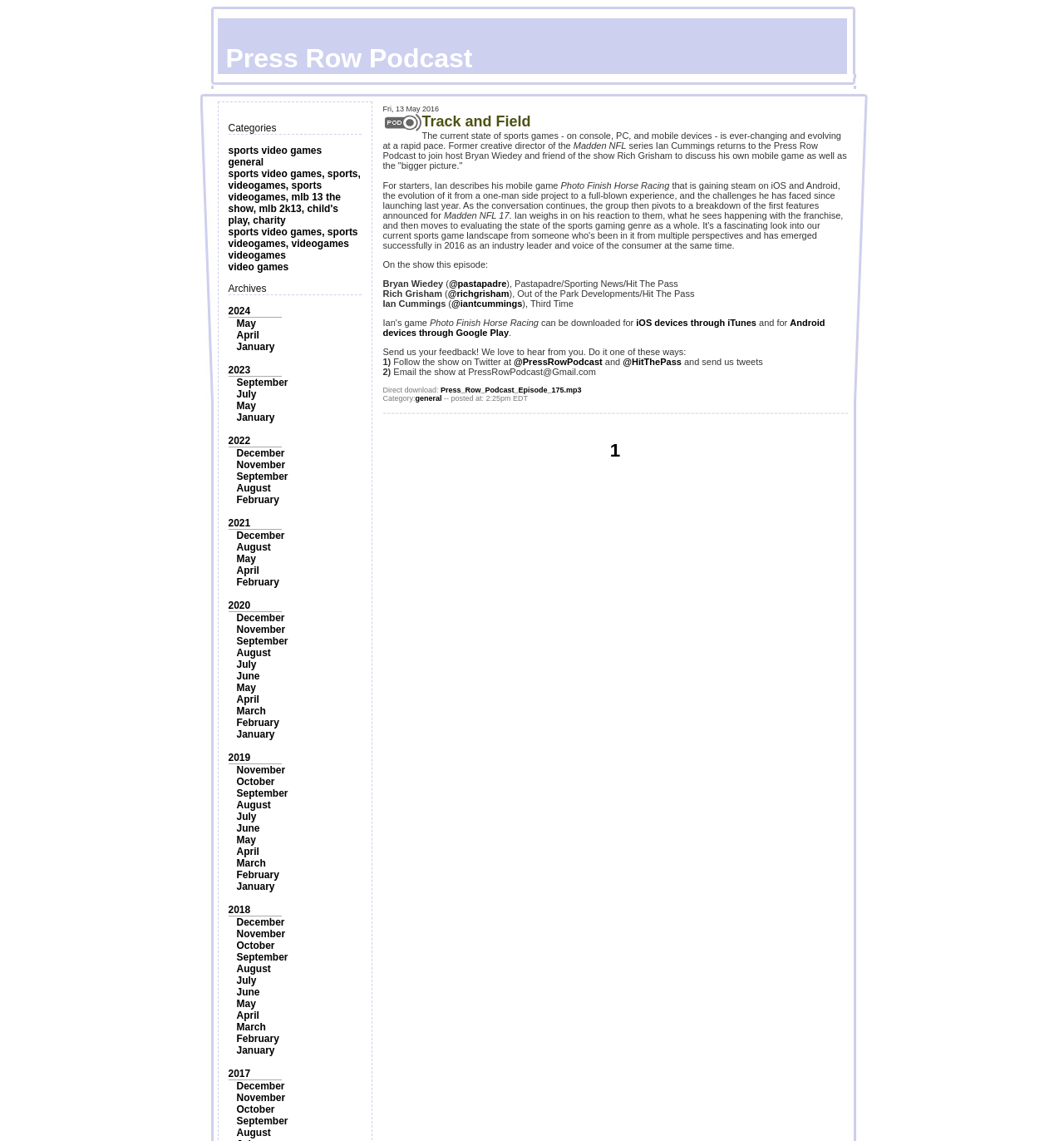What is the name of the podcast?
Using the details shown in the screenshot, provide a comprehensive answer to the question.

The name of the podcast is obtained from the root element 'Press Row Podcast' which is focused, indicating that it is the main title of the webpage.